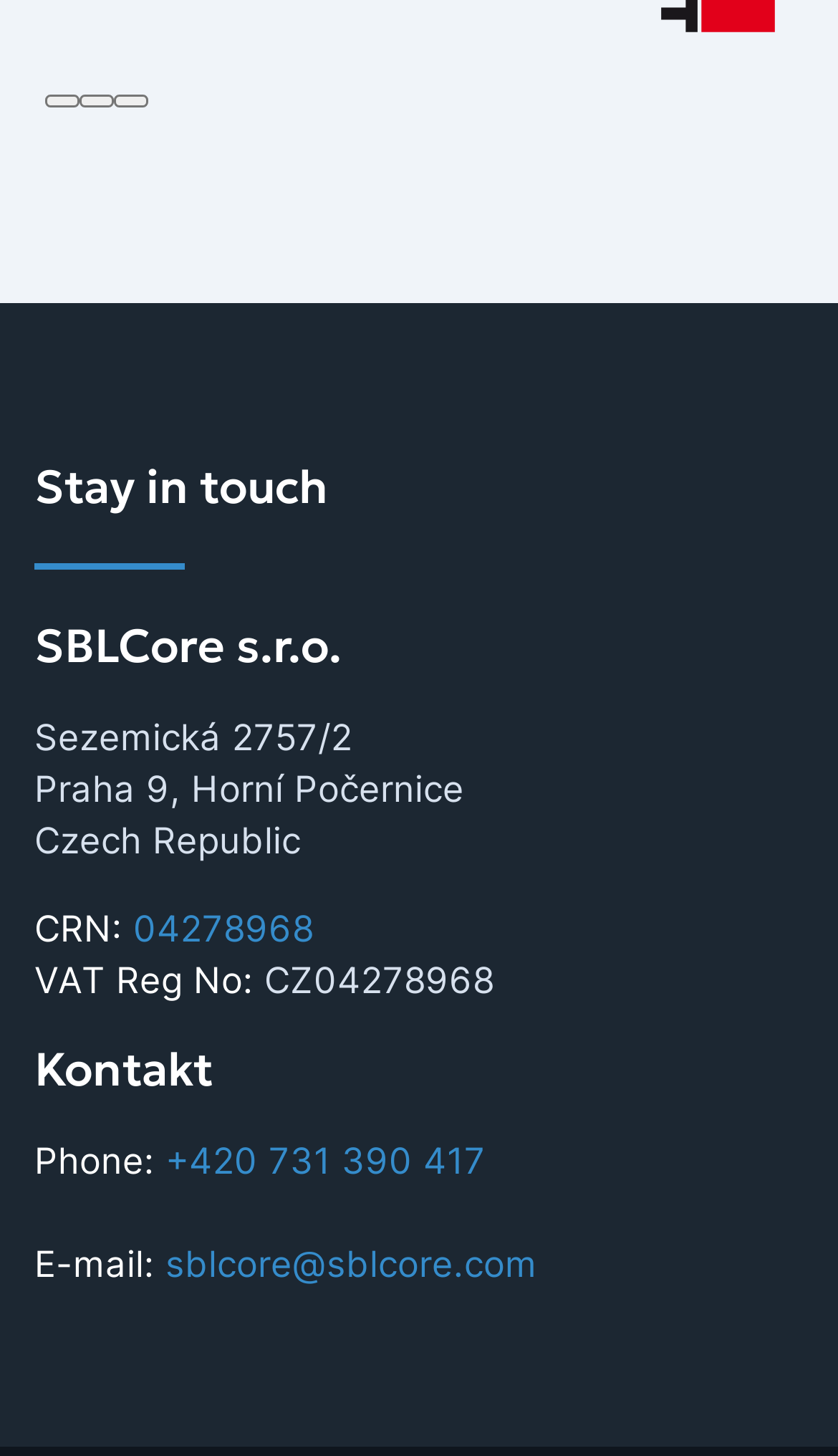Use a single word or phrase to answer the question: What is the email address?

sblcore@sblcore.com